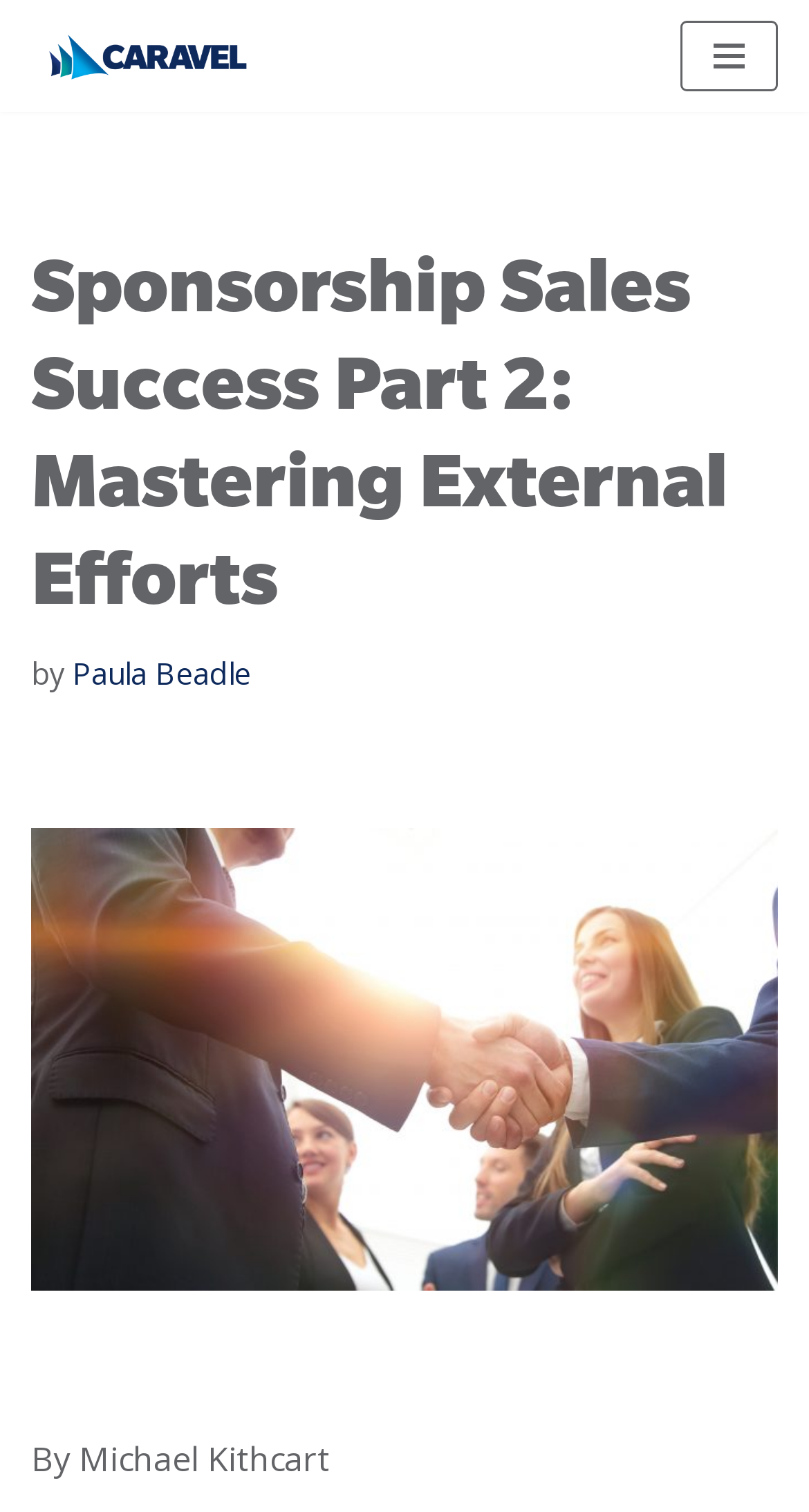How many links are there at the top of the webpage?
Utilize the information in the image to give a detailed answer to the question.

I counted the links at the top of the webpage and found two links: 'Skip to content' and 'Caravel Marketing Sponsorship planning, sales and consulting'.